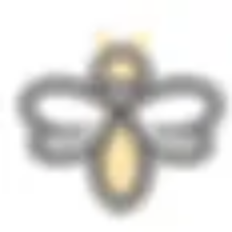Illustrate the image with a detailed caption.

The image features a stylized bee logo, characterized by a simple yet elegant design. The bee body is predominantly gray with a light yellow center, accentuating its form and giving it a welcoming appearance. This logo likely represents a brand or organization focused on themes related to bees, honey, or environmental conservation. Positioned prominently within the content section, this image captures attention and emphasizes the importance of bees in nature and agricultural practices.